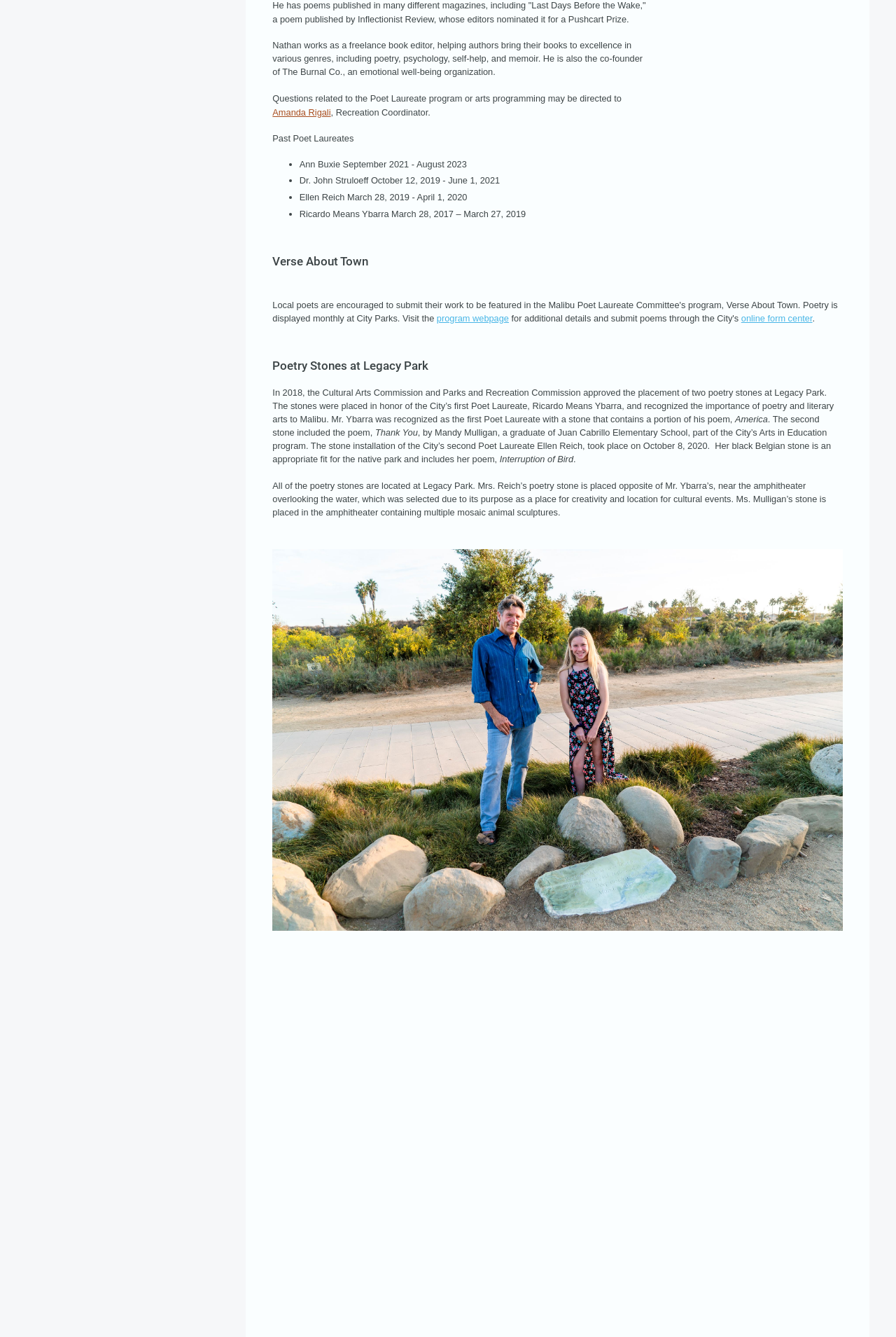Find the bounding box coordinates for the UI element whose description is: "City of Malibu". The coordinates should be four float numbers between 0 and 1, in the format [left, top, right, bottom].

[0.265, 0.985, 0.325, 0.993]